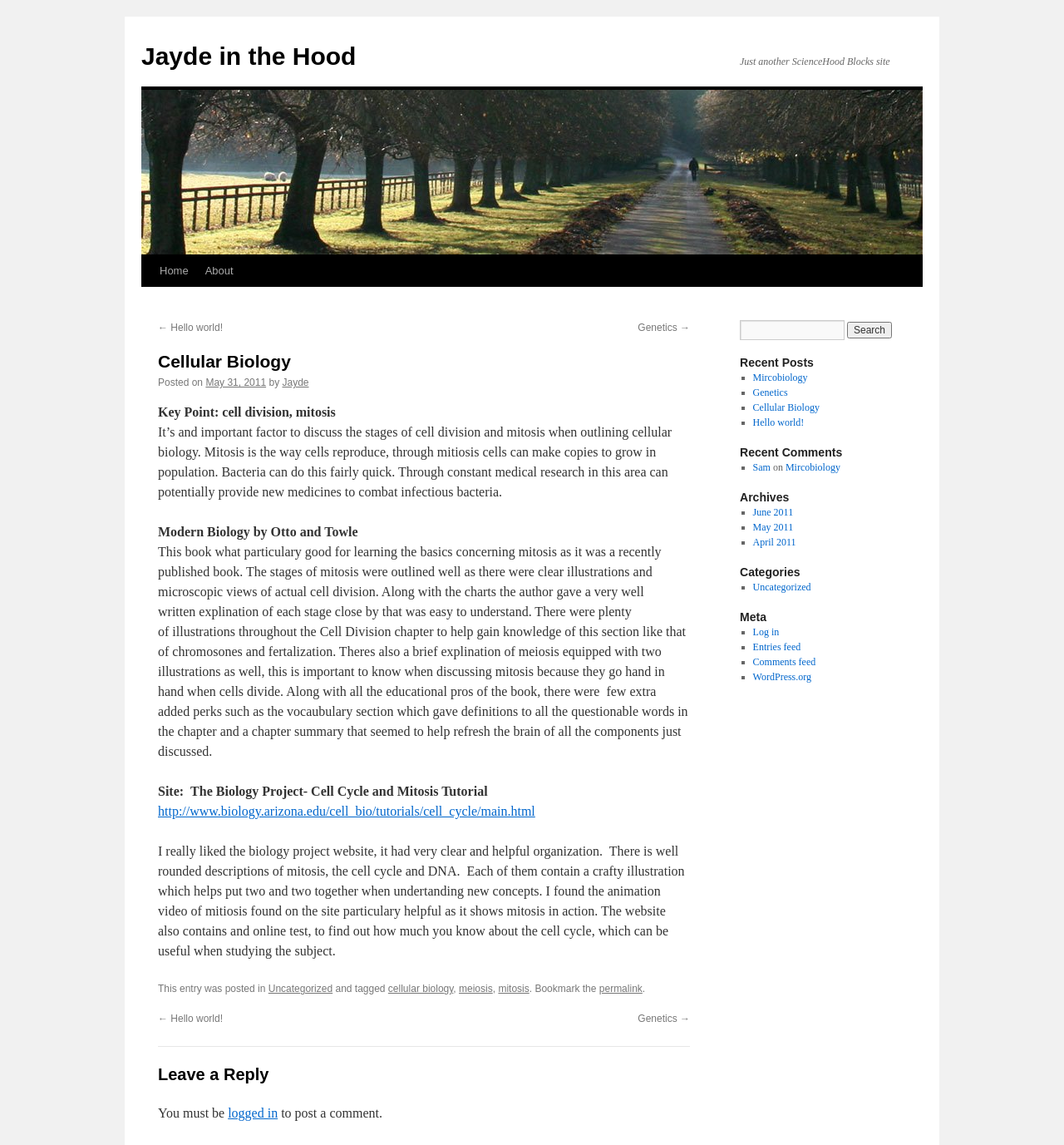Please give a succinct answer to the question in one word or phrase:
How many links are there in the 'Recent Posts' section?

4